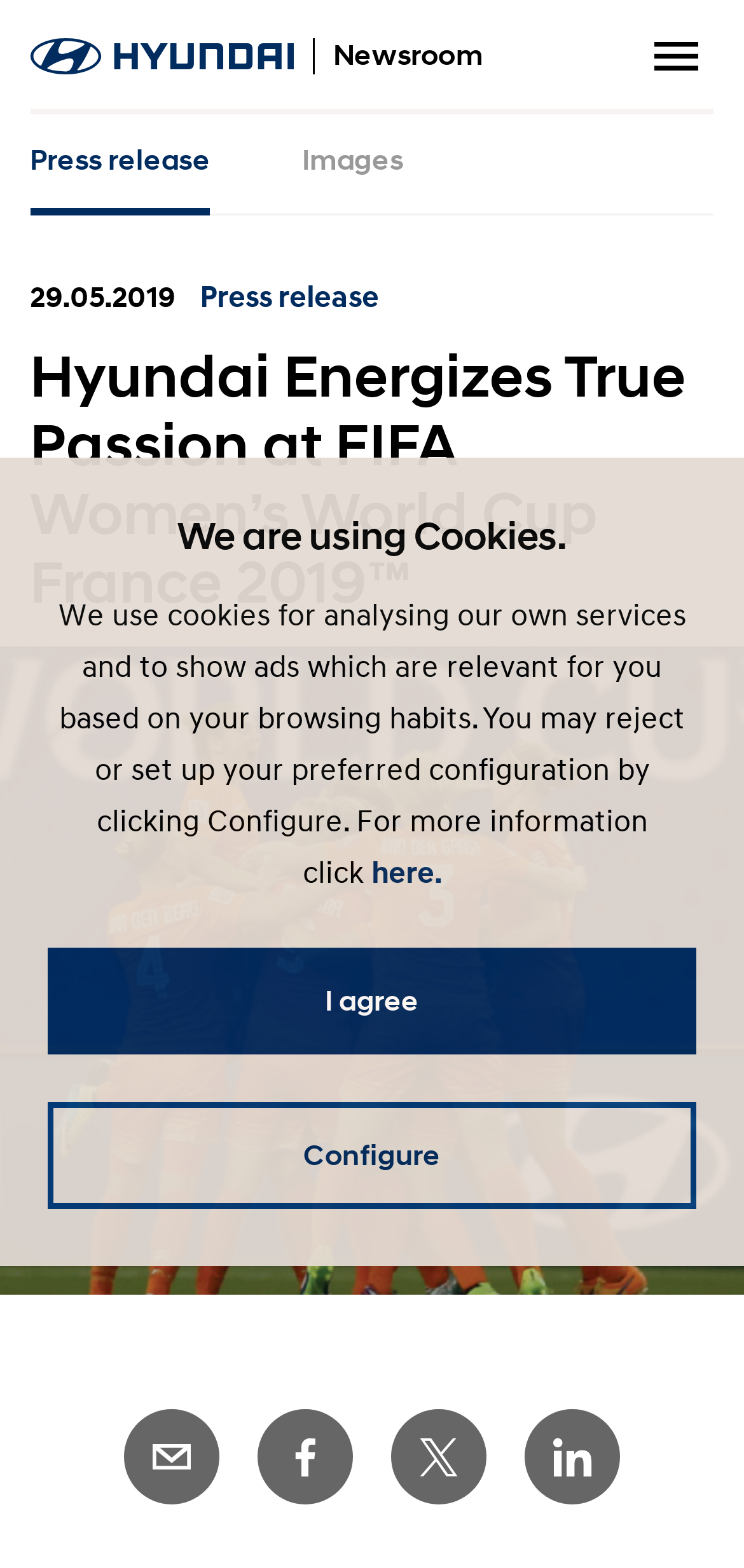Select the bounding box coordinates of the element I need to click to carry out the following instruction: "Open images".

[0.406, 0.073, 0.542, 0.137]